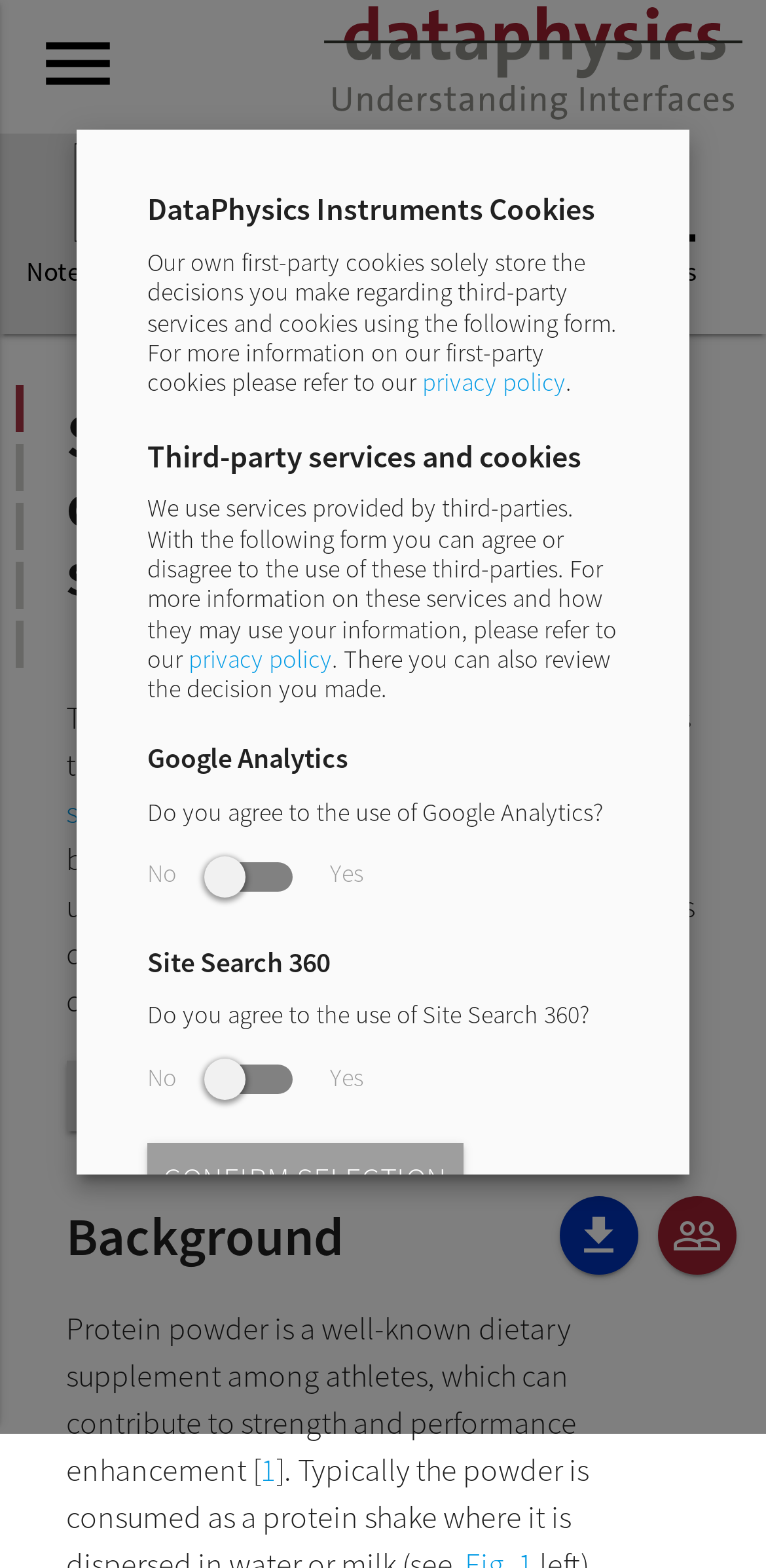Identify and extract the main heading of the webpage.

Stability study of a commercial protein shake